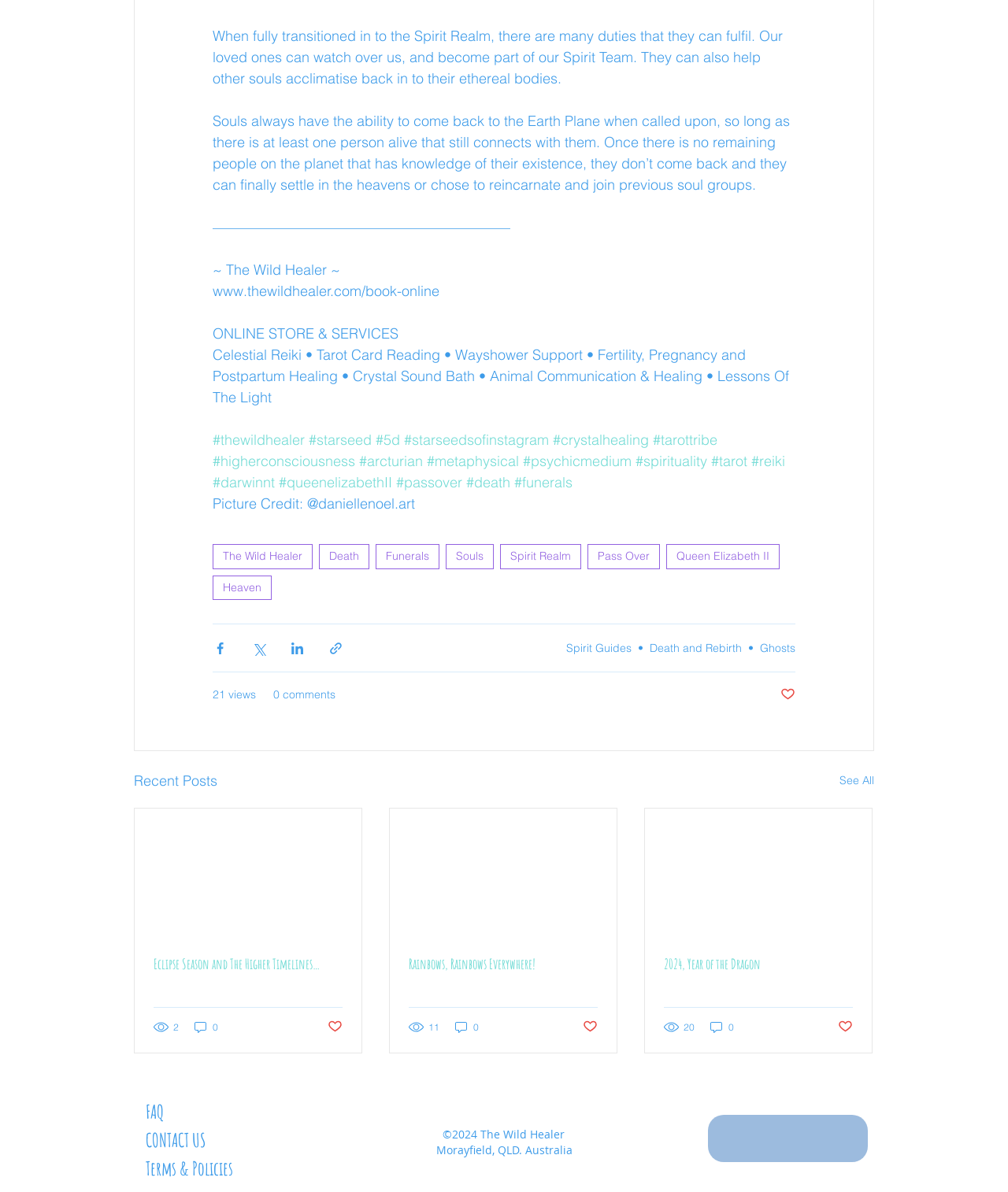Based on what you see in the screenshot, provide a thorough answer to this question: How many views does the second article have?

The number of views for the second article can be found in the text '11 views' which is located below the article title 'Rainbows, Rainbows Everywhere!'.